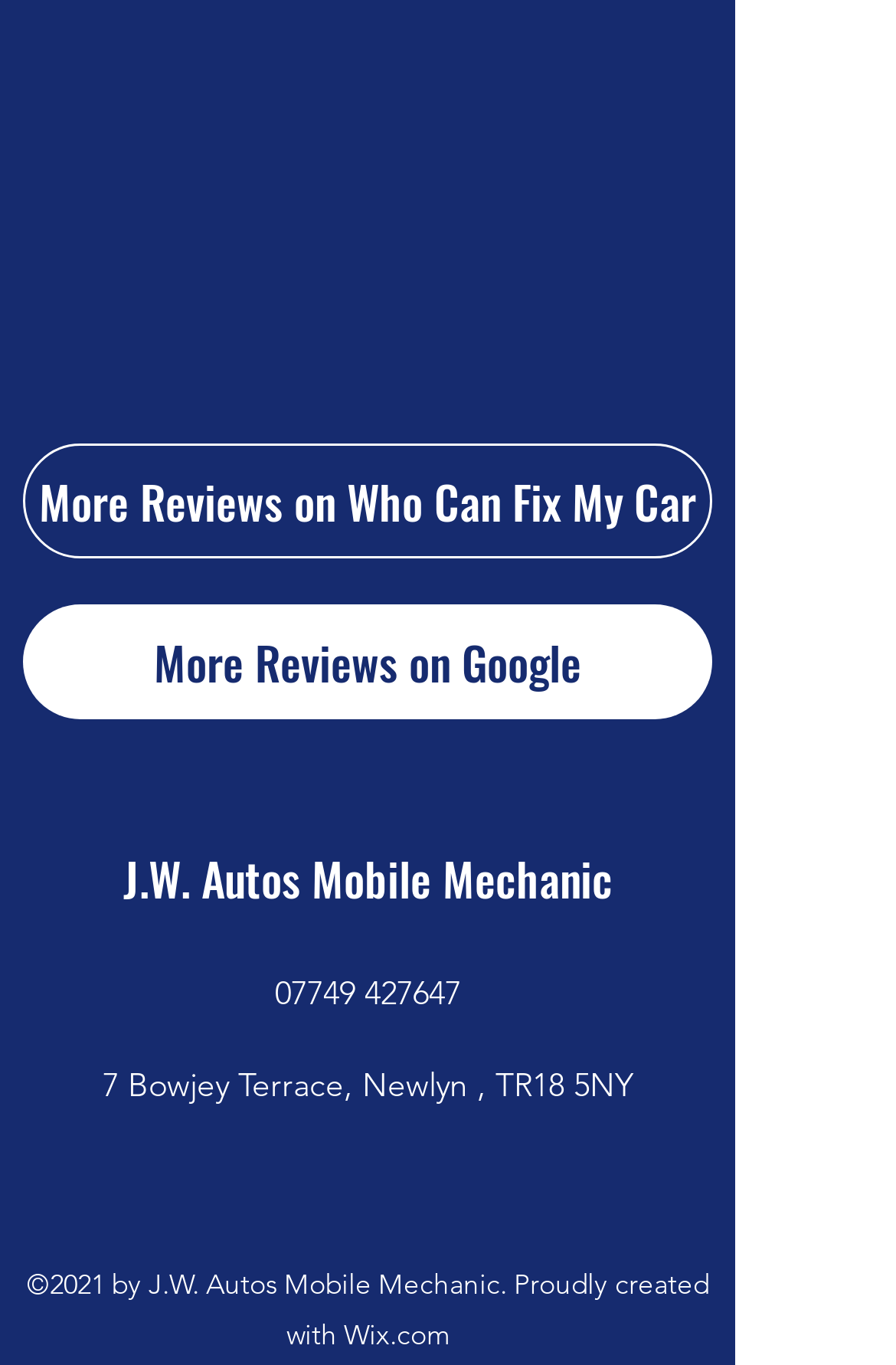Return the bounding box coordinates of the UI element that corresponds to this description: "aria-label="Instagram"". The coordinates must be given as four float numbers in the range of 0 and 1, [left, top, right, bottom].

[0.385, 0.854, 0.436, 0.888]